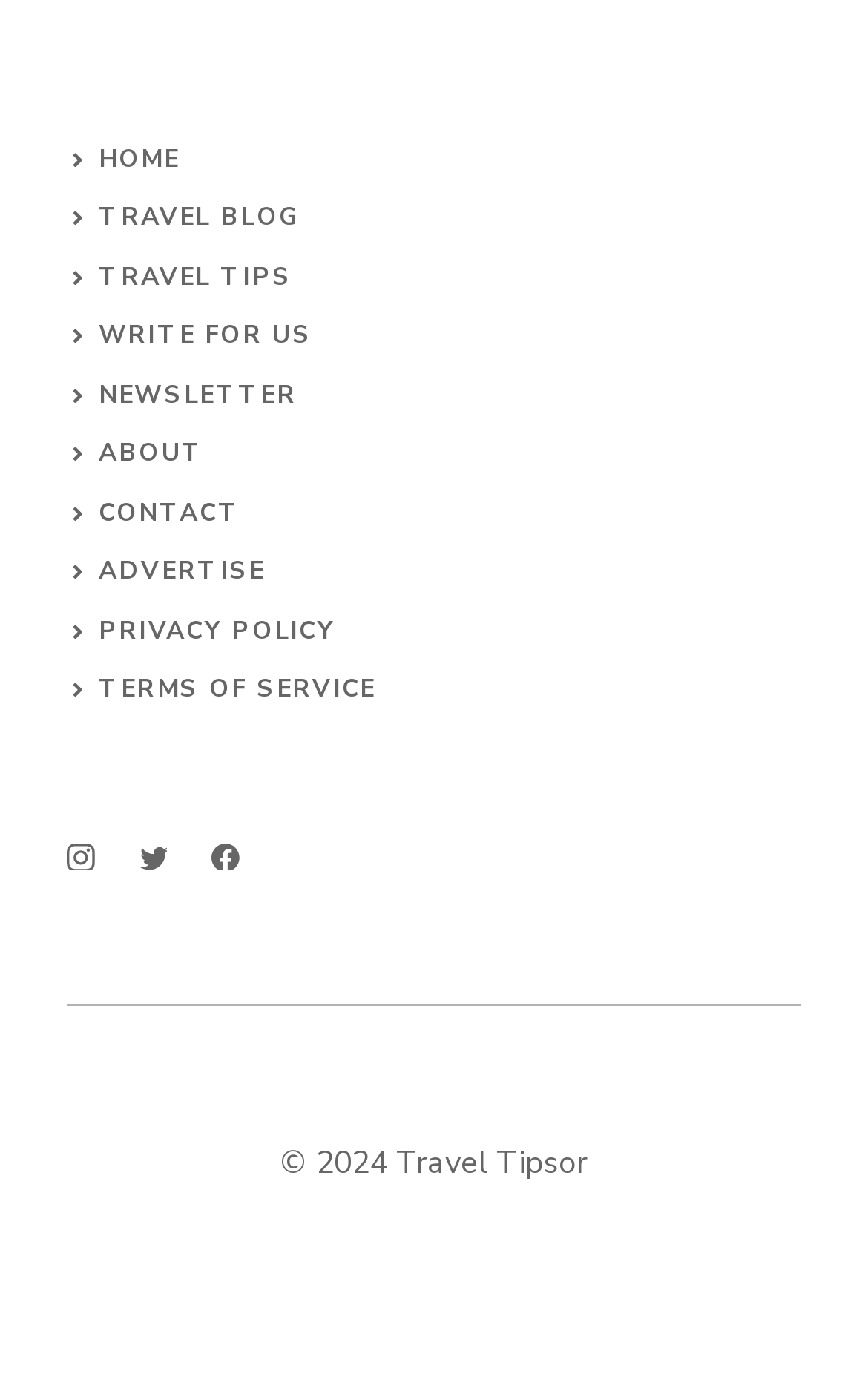Bounding box coordinates are specified in the format (top-left x, top-left y, bottom-right x, bottom-right y). All values are floating point numbers bounded between 0 and 1. Please provide the bounding box coordinate of the region this sentence describes: Write For Us

[0.114, 0.232, 0.36, 0.256]